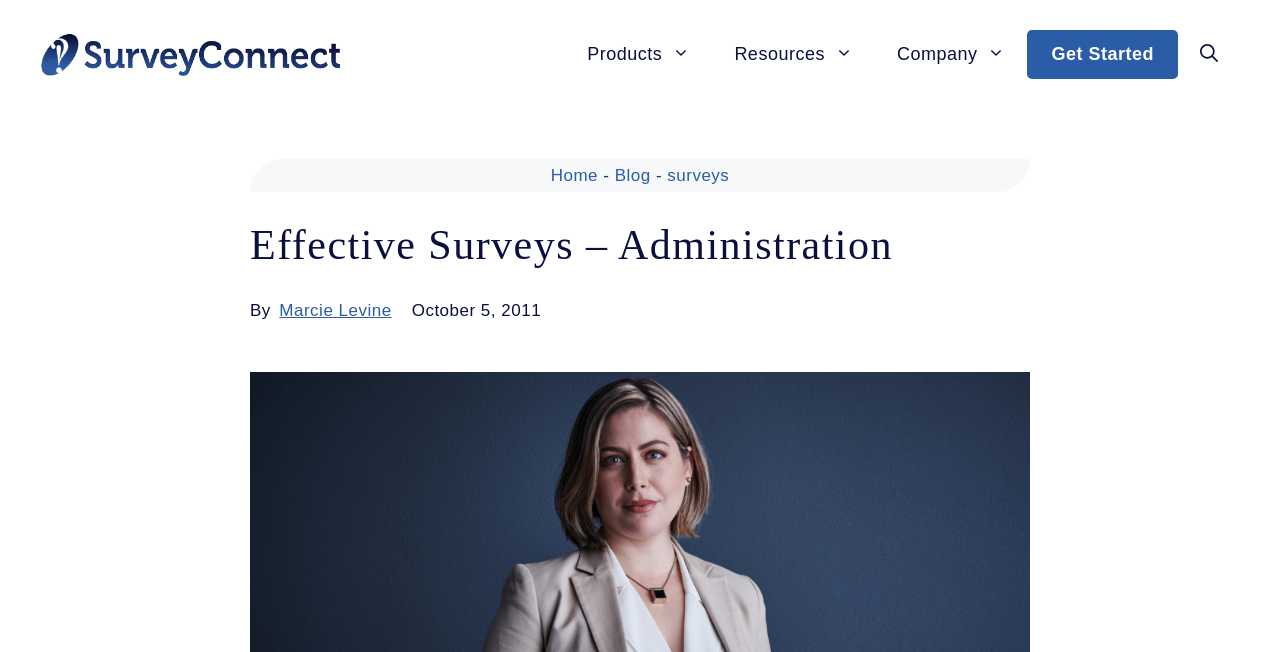Identify the bounding box coordinates for the UI element described as: "aria-label="Open search"". The coordinates should be provided as four floats between 0 and 1: [left, top, right, bottom].

[0.92, 0.049, 0.969, 0.118]